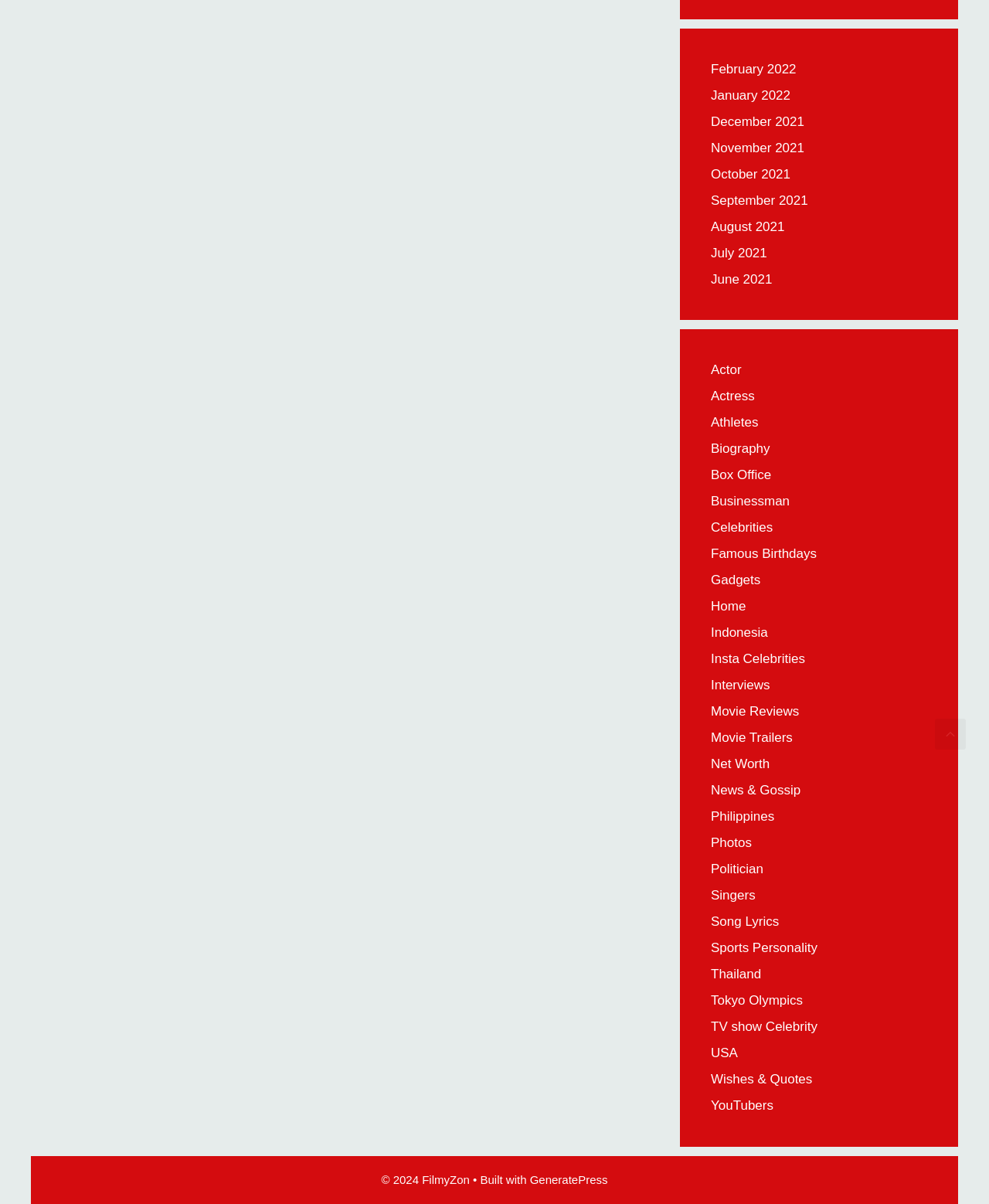Please identify the bounding box coordinates of the element I should click to complete this instruction: 'Click on February 2022'. The coordinates should be given as four float numbers between 0 and 1, like this: [left, top, right, bottom].

[0.719, 0.051, 0.805, 0.063]